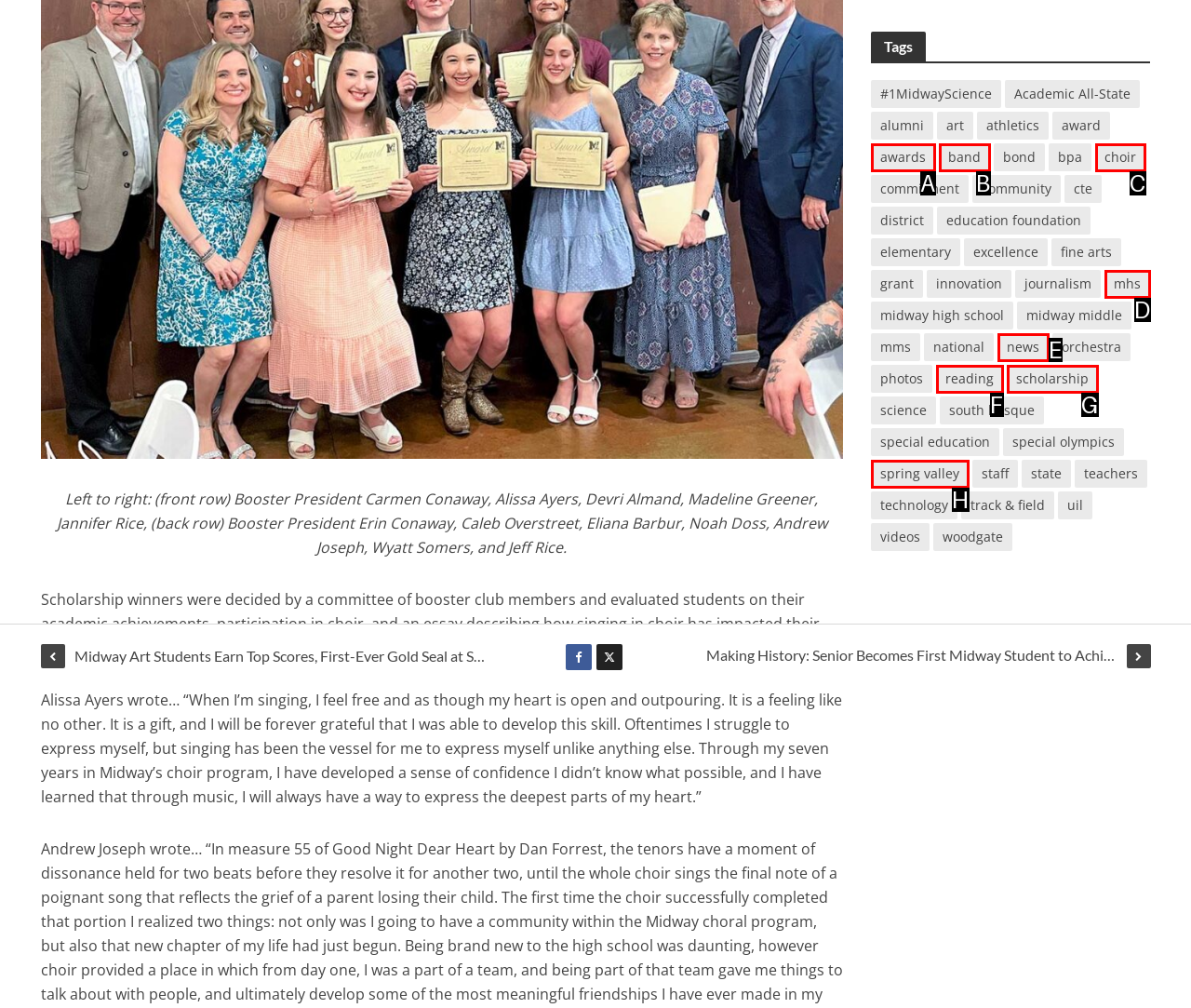Based on the provided element description: news, identify the best matching HTML element. Respond with the corresponding letter from the options shown.

E